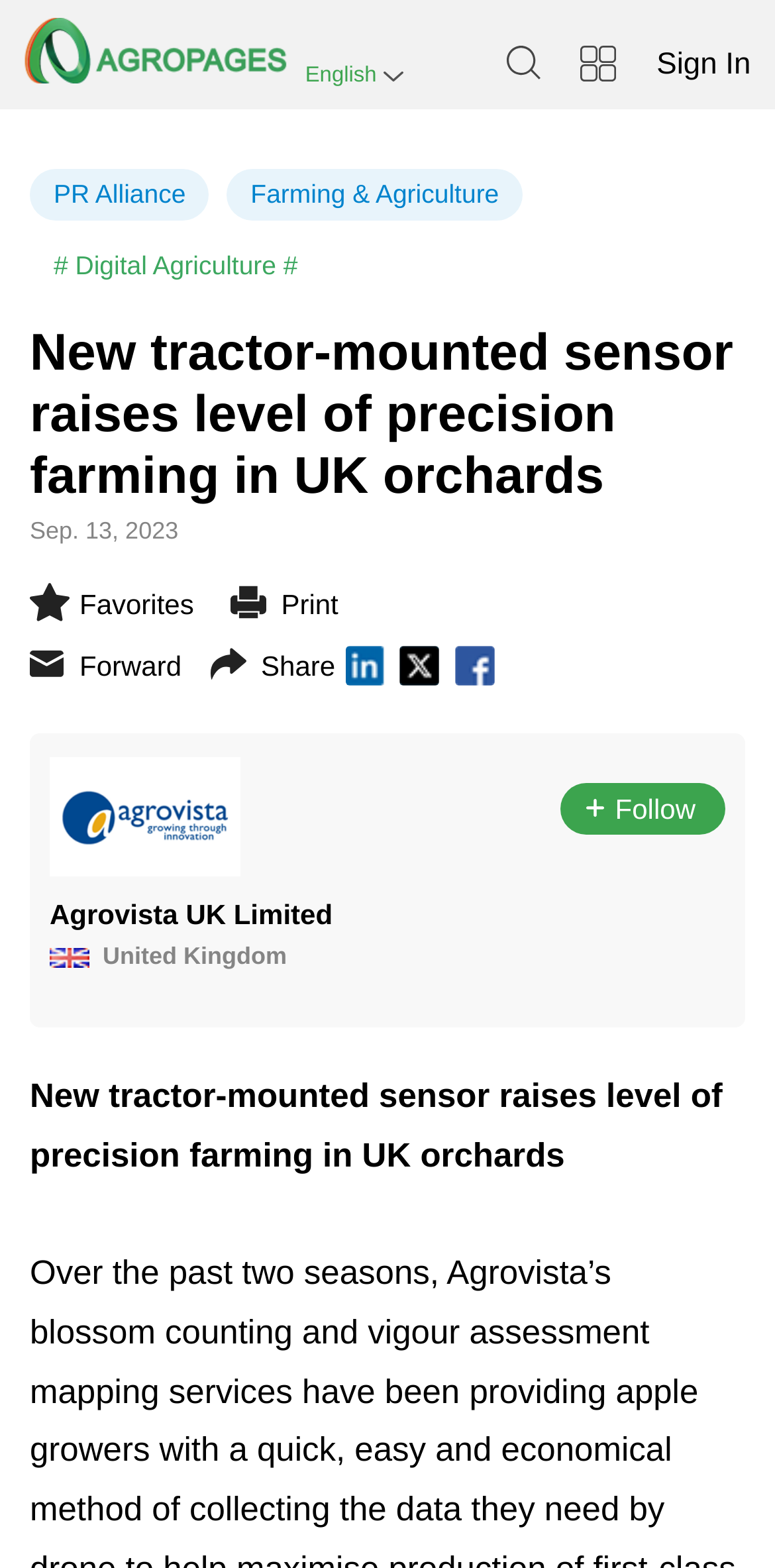Please specify the bounding box coordinates of the element that should be clicked to execute the given instruction: 'Visit the PR Alliance page'. Ensure the coordinates are four float numbers between 0 and 1, expressed as [left, top, right, bottom].

[0.038, 0.108, 0.27, 0.141]